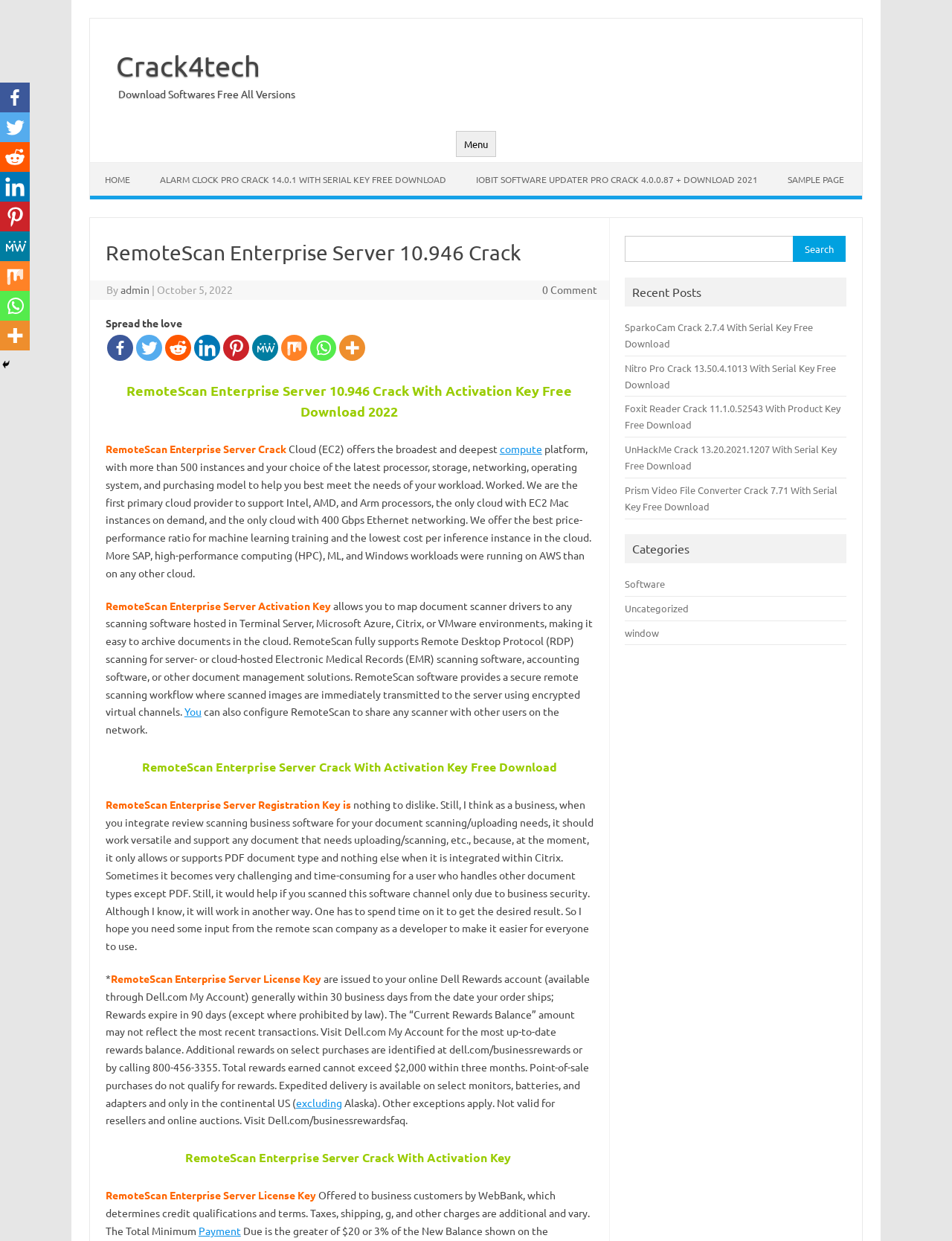Using the information from the screenshot, answer the following question thoroughly:
What is the purpose of RemoteScan software?

The purpose of RemoteScan software can be inferred from the text 'RemoteScan software provides a secure remote scanning workflow where scanned images are immediately transmitted to the server using encrypted virtual channels.' which is located in the middle of the webpage.